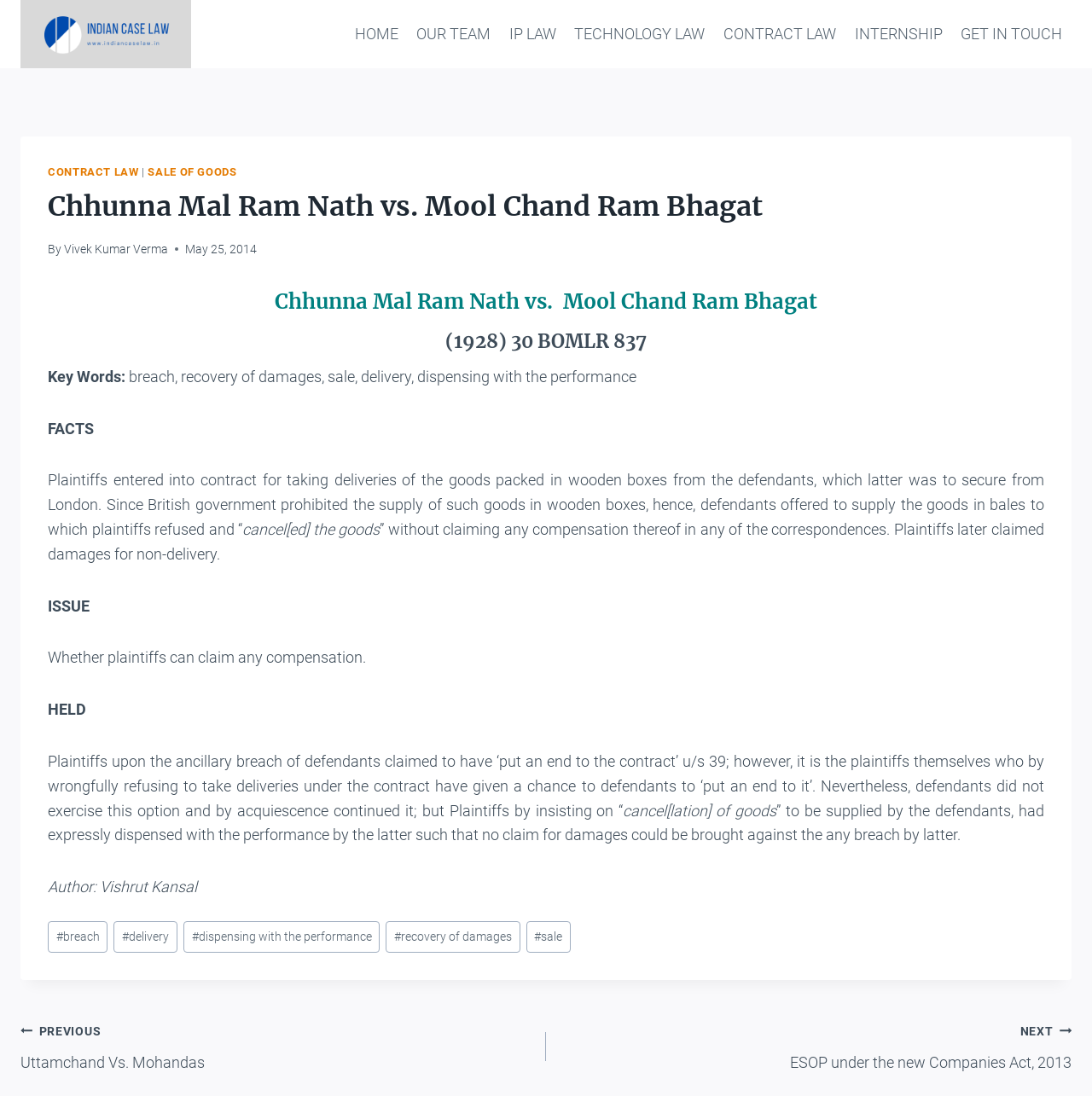Find the bounding box coordinates of the element to click in order to complete this instruction: "Click on HOME". The bounding box coordinates must be four float numbers between 0 and 1, denoted as [left, top, right, bottom].

[0.316, 0.012, 0.373, 0.051]